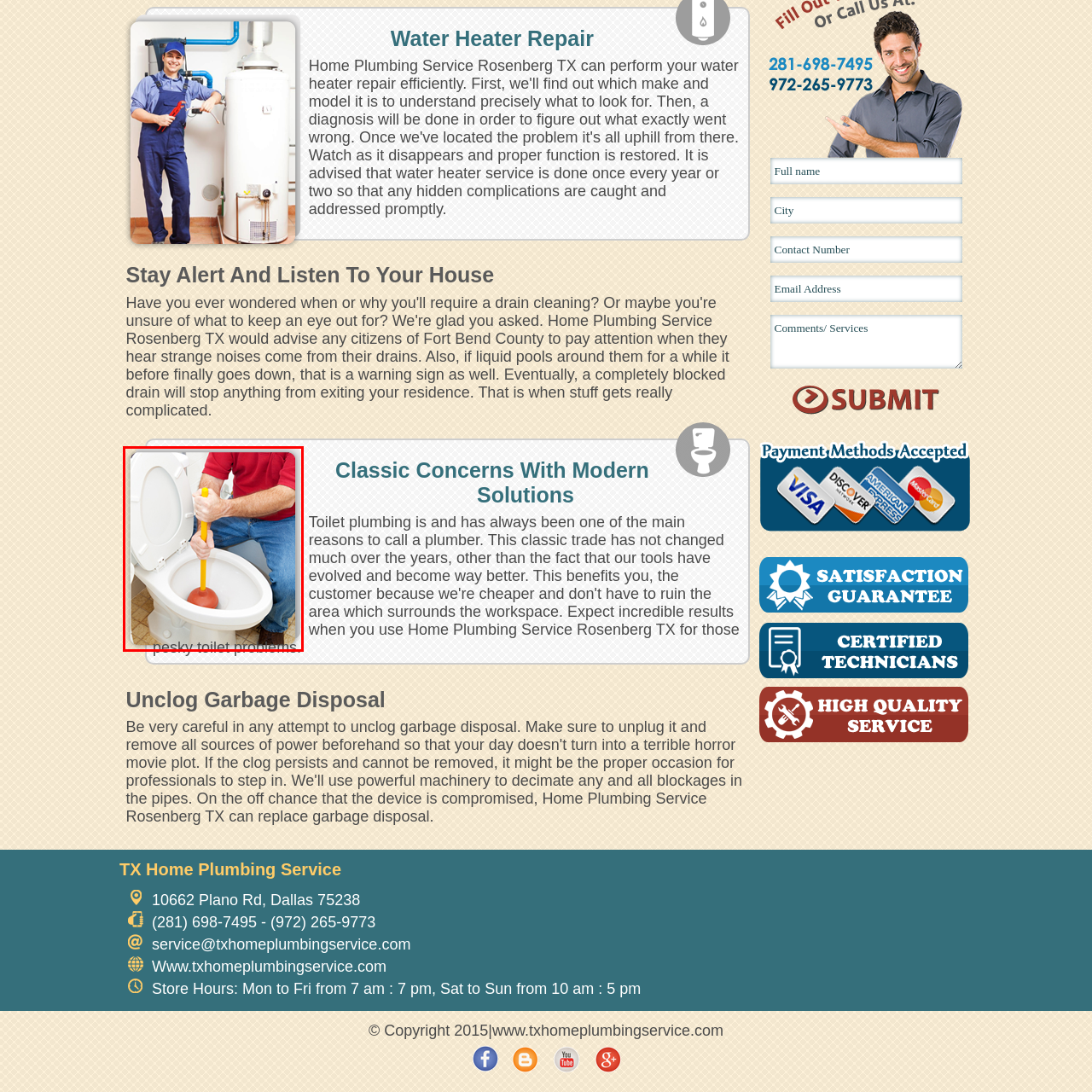What approach is the person taking to resolve the issue?
Look at the image enclosed by the red bounding box and give a detailed answer using the visual information available in the image.

The person is actively using a plunger to clear the toilet, which demonstrates a hands-on approach to resolving the common plumbing issue, rather than relying on external help or professional services.